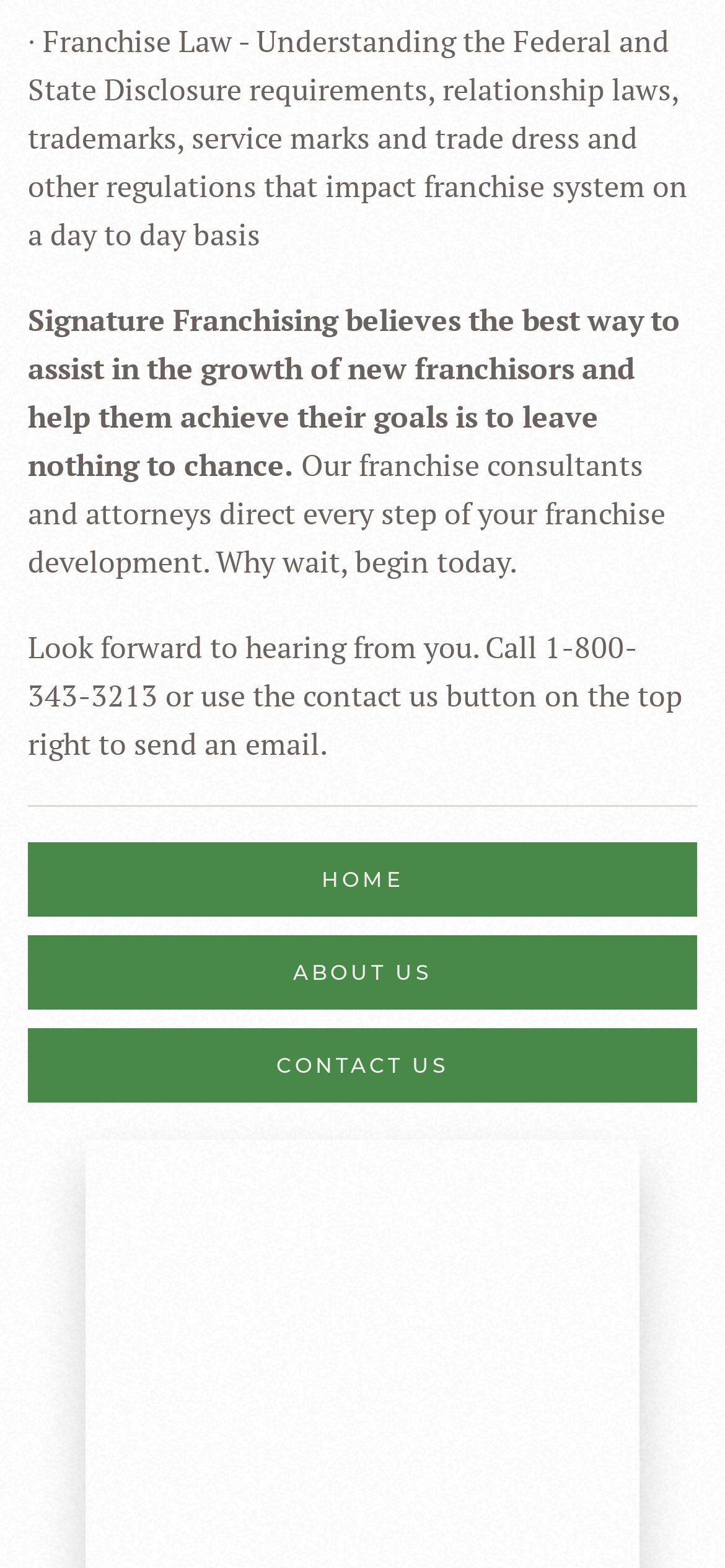Provide a brief response using a word or short phrase to this question:
What is the role of Signature Franchising?

Assist in franchise growth